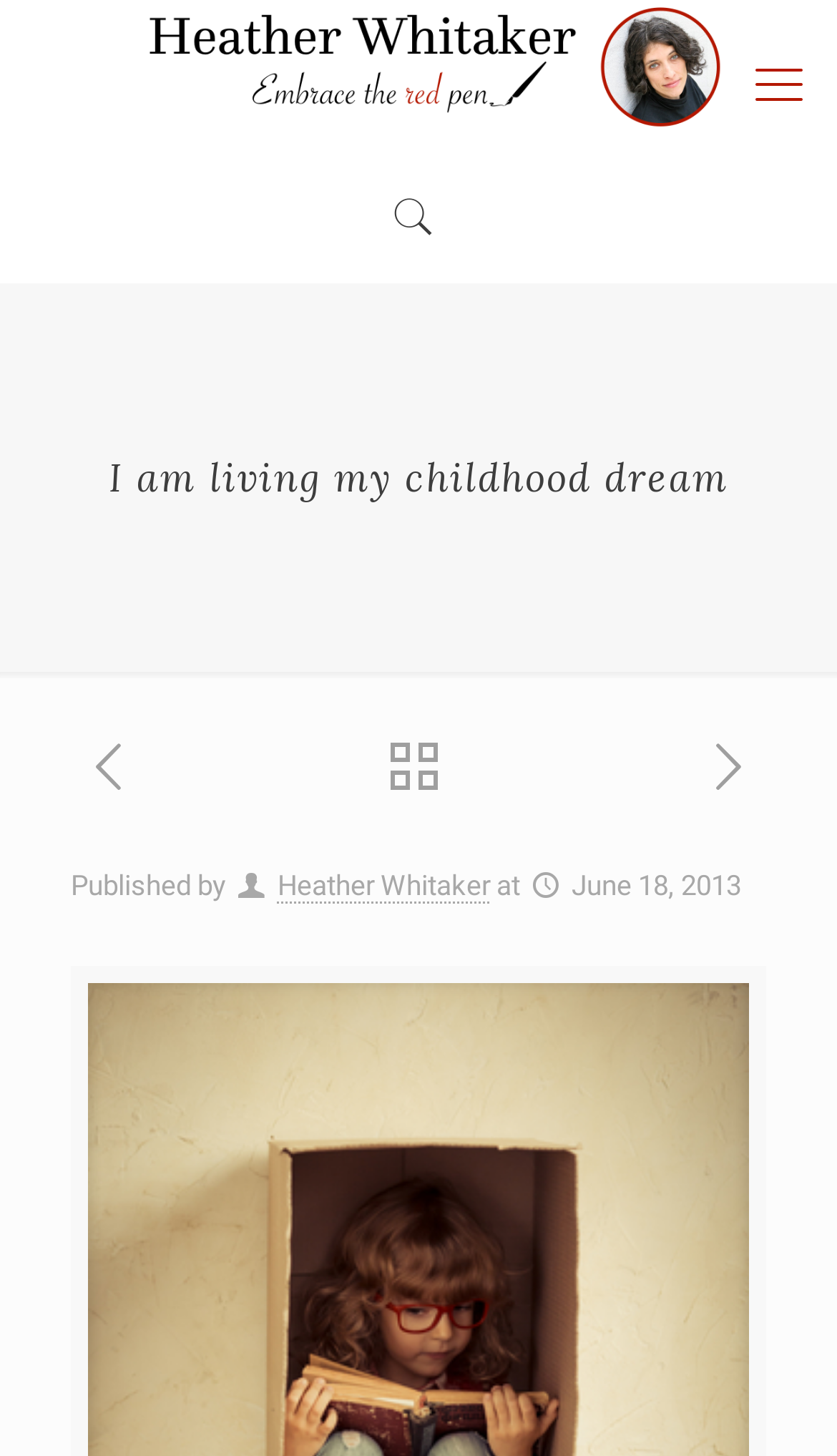What is the position of the 'Published by' text?
Please provide a full and detailed response to the question.

I compared the y1 and y2 coordinates of the 'Published by' text element and found that it is located at the top-left part of the webpage, below the main heading.